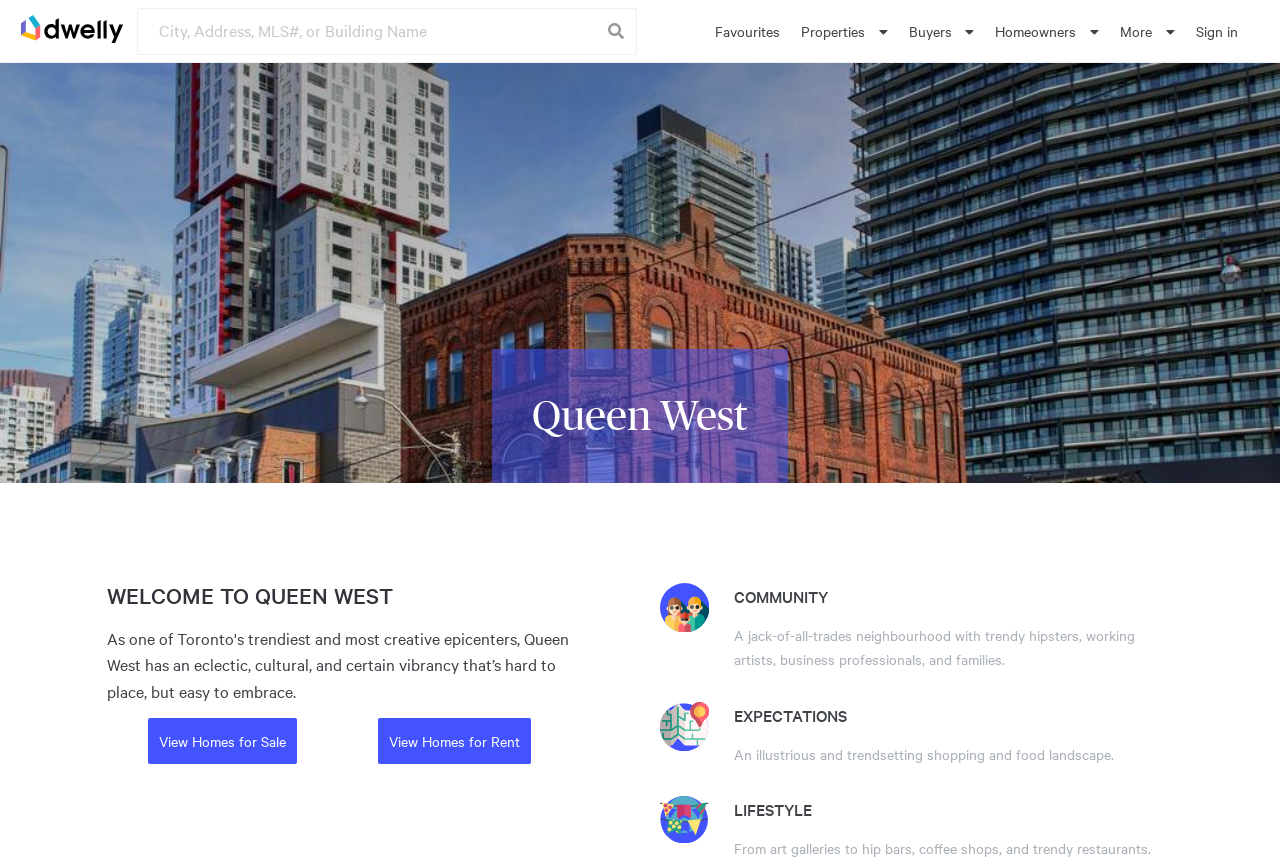Identify the bounding box coordinates for the UI element that matches this description: "View Homes for Rent".

[0.295, 0.832, 0.415, 0.885]